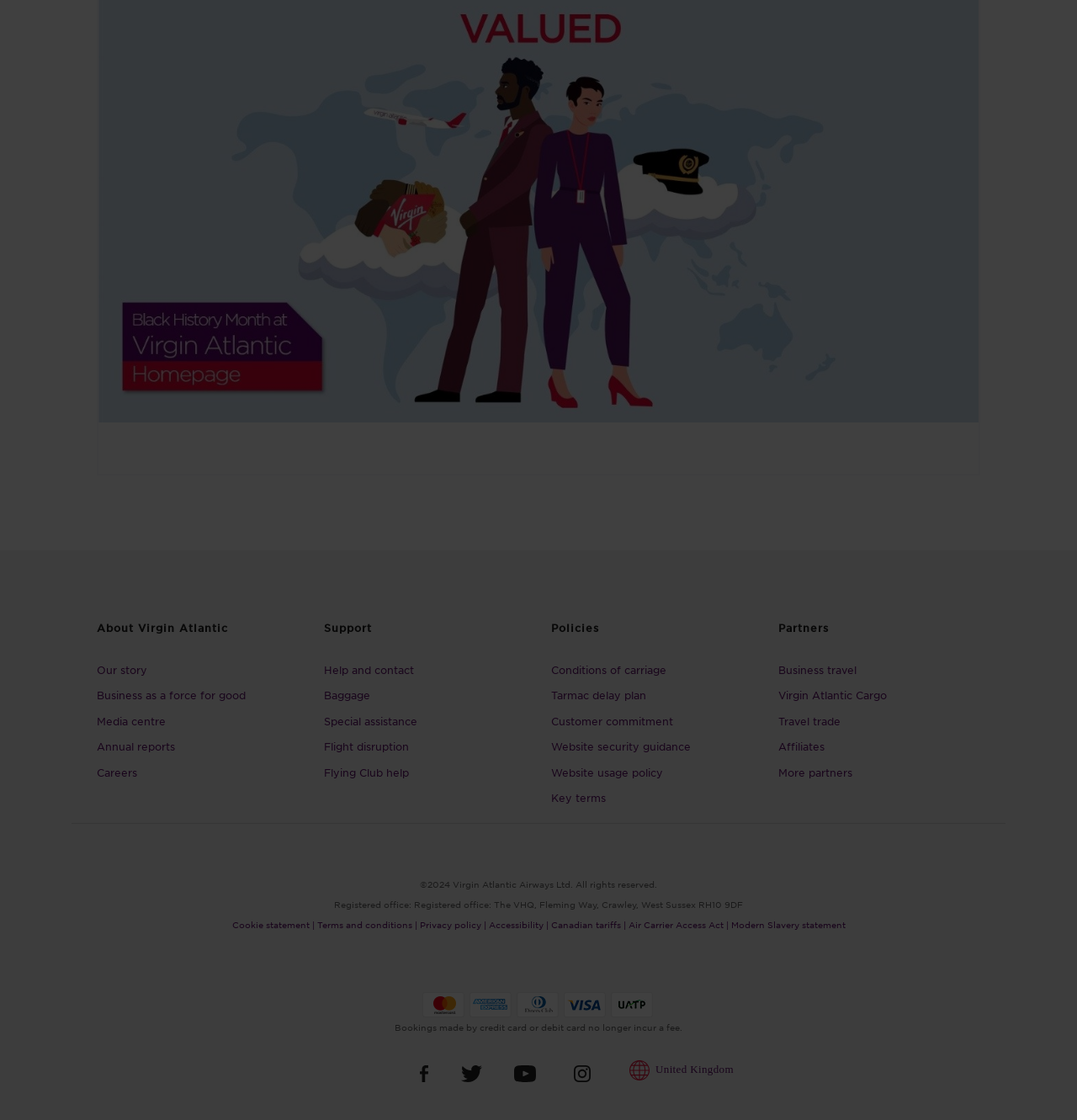Please identify the bounding box coordinates of the element on the webpage that should be clicked to follow this instruction: "View conditions of carriage". The bounding box coordinates should be given as four float numbers between 0 and 1, formatted as [left, top, right, bottom].

[0.512, 0.593, 0.619, 0.604]